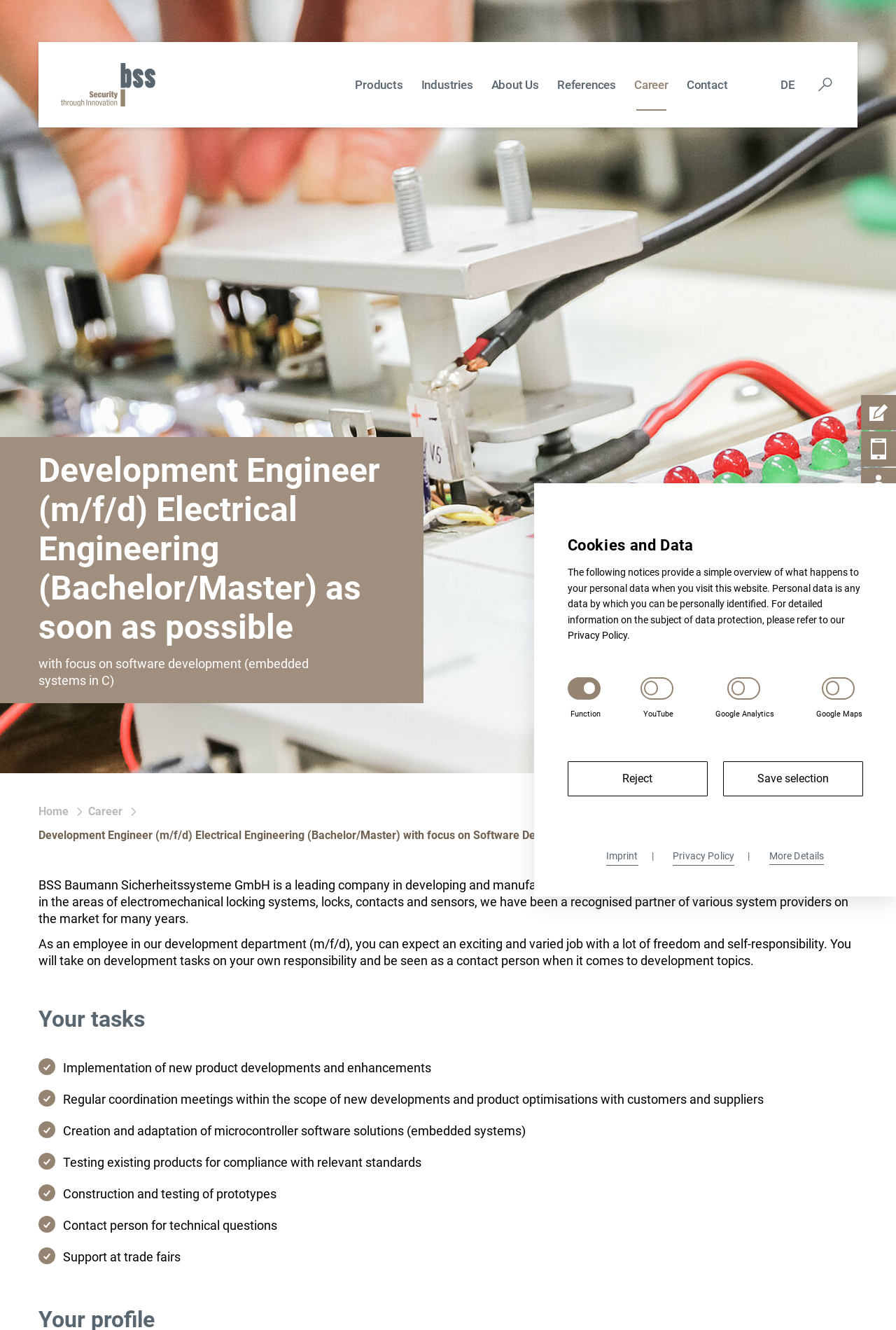Provide a thorough summary of the webpage.

This webpage is about a job posting for a Development Engineer position at BSS Baumann Sicherheitssysteme GmbH, a leading company in developing and manufacturing high-quality security components. 

At the top of the page, there is a navigation bar with links to different sections of the website, including "Products", "Industries", "About Us", "References", "Career", and "Contact". There is also a search bar and a language selection option.

Below the navigation bar, there is a heading that displays the job title and a brief description of the position. The job description is divided into several sections, including a company overview, job responsibilities, and requirements.

On the right side of the page, there is a sidebar with links to related pages, including "Home" and "Career". There are also buttons to contact the company, including a contact form, telephone, and office address.

At the bottom of the page, there is a section with cookie settings, where users can select which types of cookies they want to allow. There are also links to the company's imprint and privacy policy.

Throughout the page, there are several images, including the company's logo and icons for the navigation bar and sidebar.